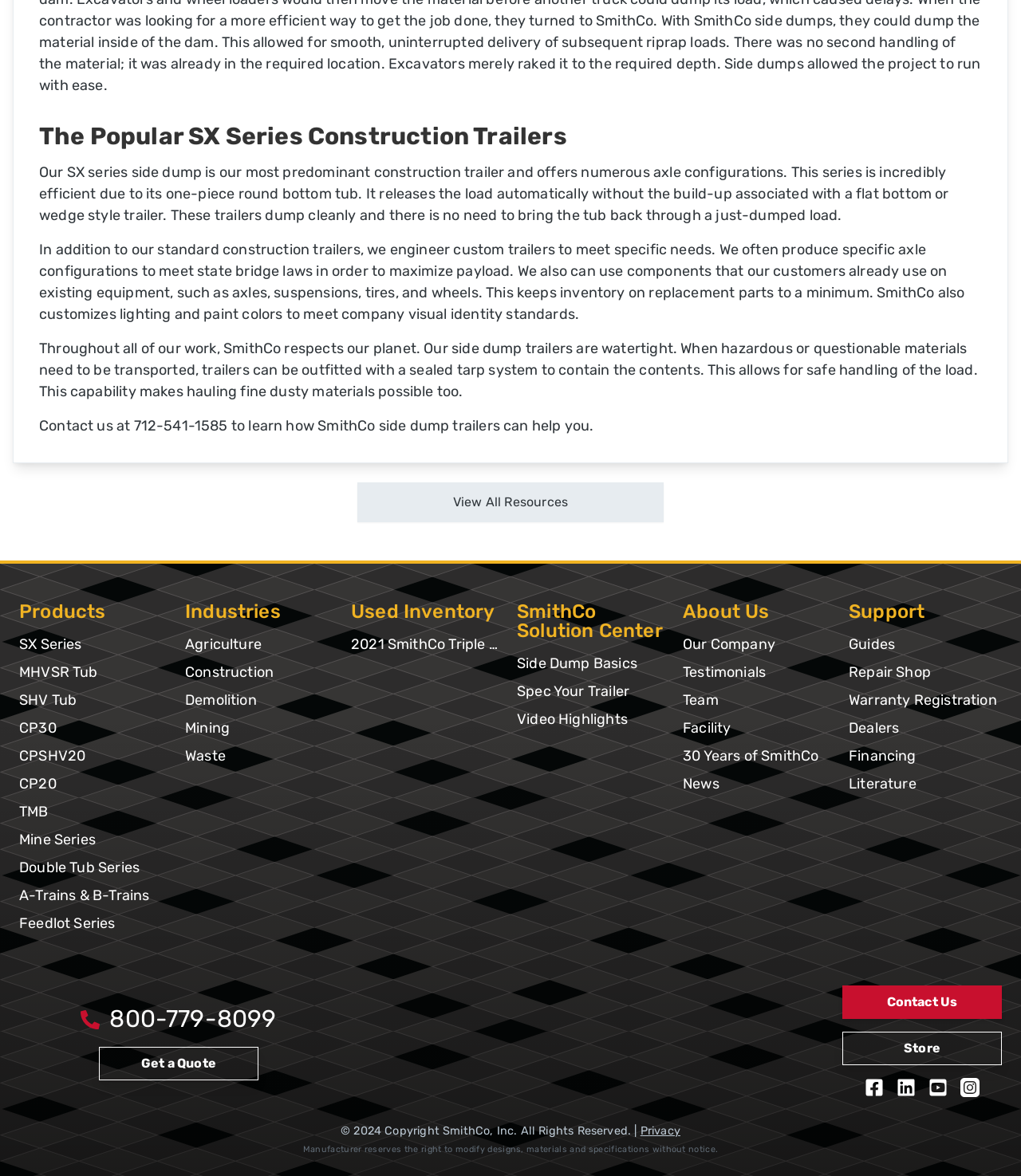Find and provide the bounding box coordinates for the UI element described with: "30 Years of SmithCo".

[0.669, 0.634, 0.819, 0.652]